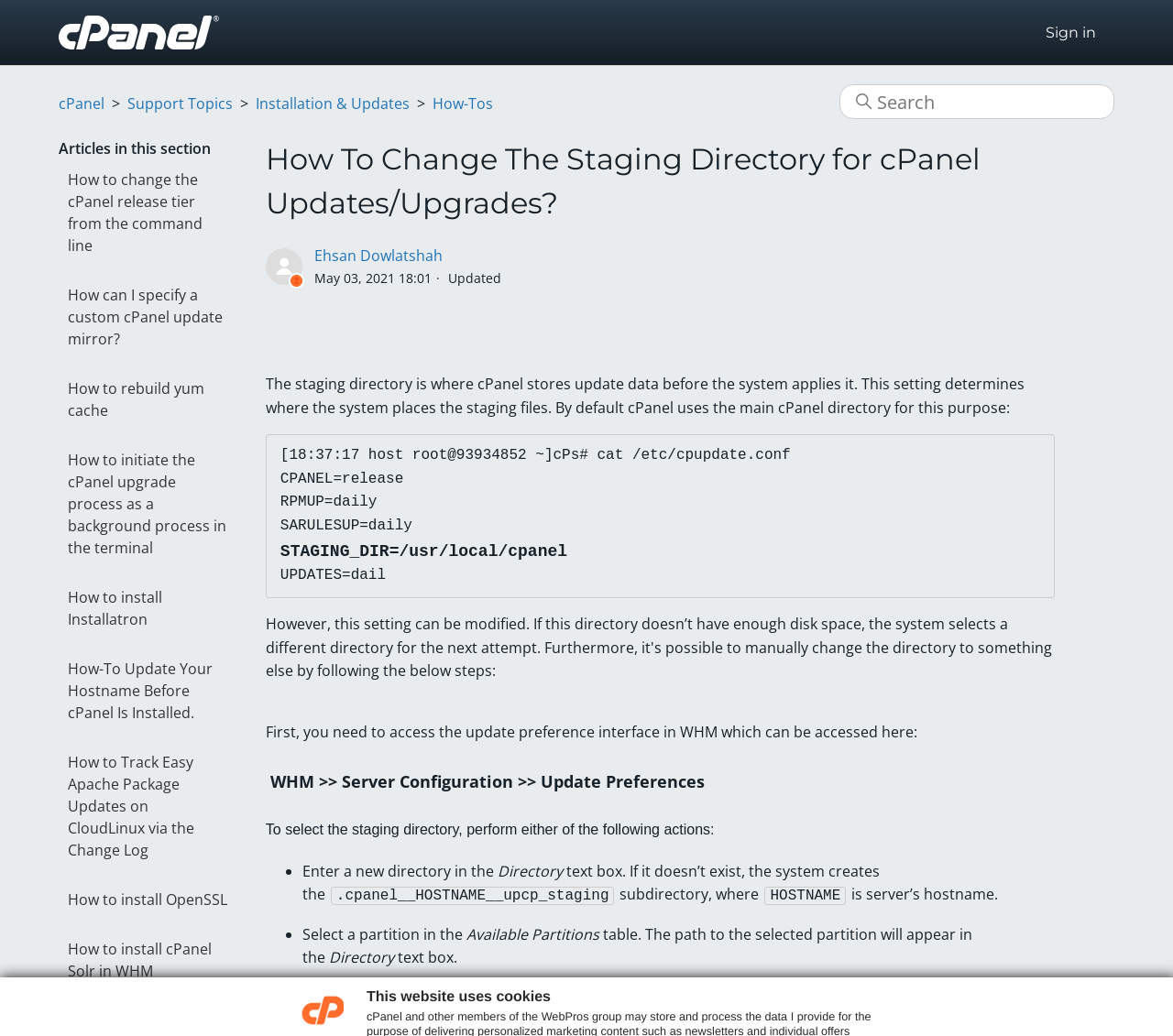Can you find the bounding box coordinates for the element to click on to achieve the instruction: "Search"?

[0.716, 0.081, 0.95, 0.115]